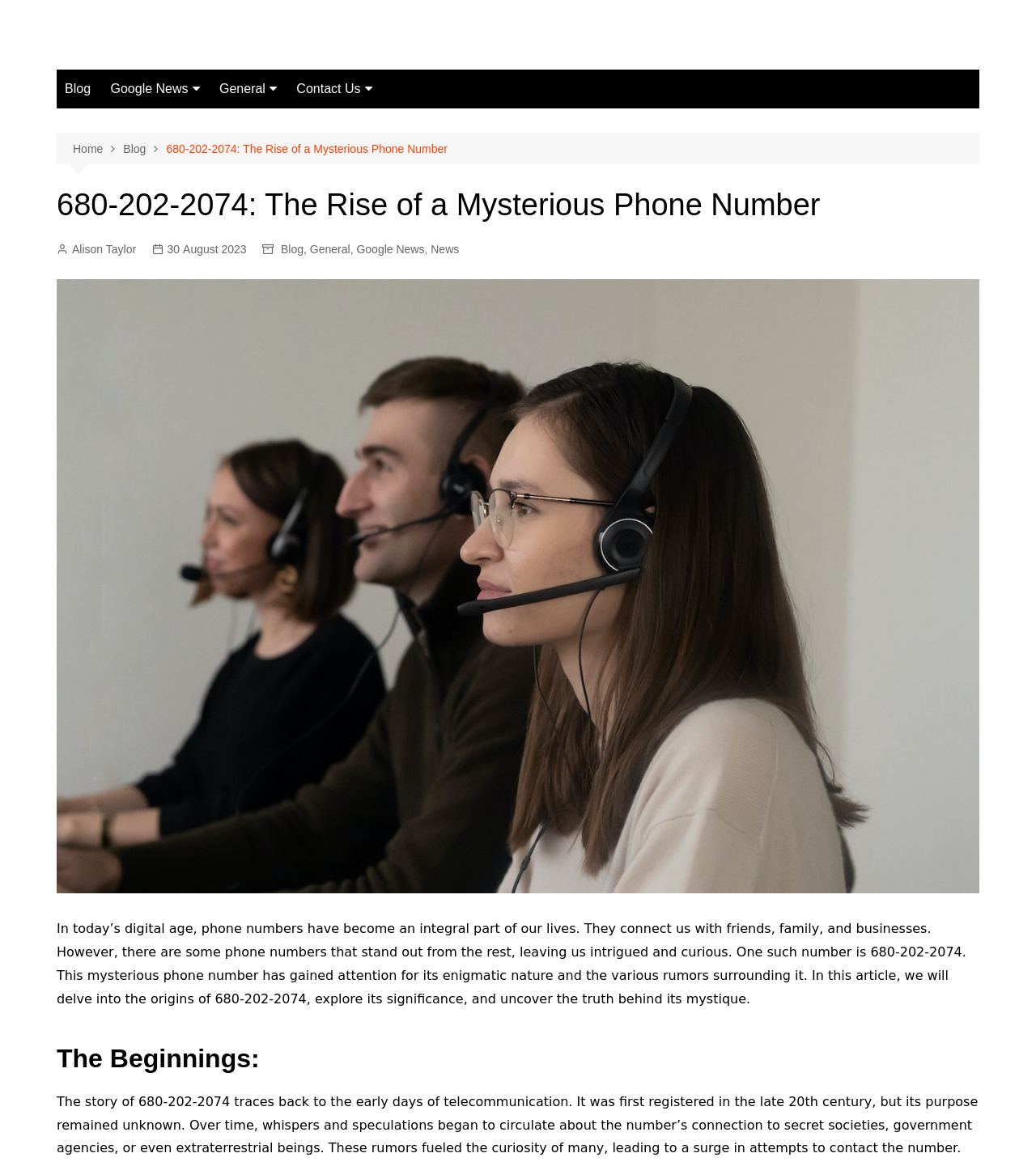Identify the bounding box coordinates of the specific part of the webpage to click to complete this instruction: "Explore the 'Technology' category".

[0.204, 0.207, 0.376, 0.23]